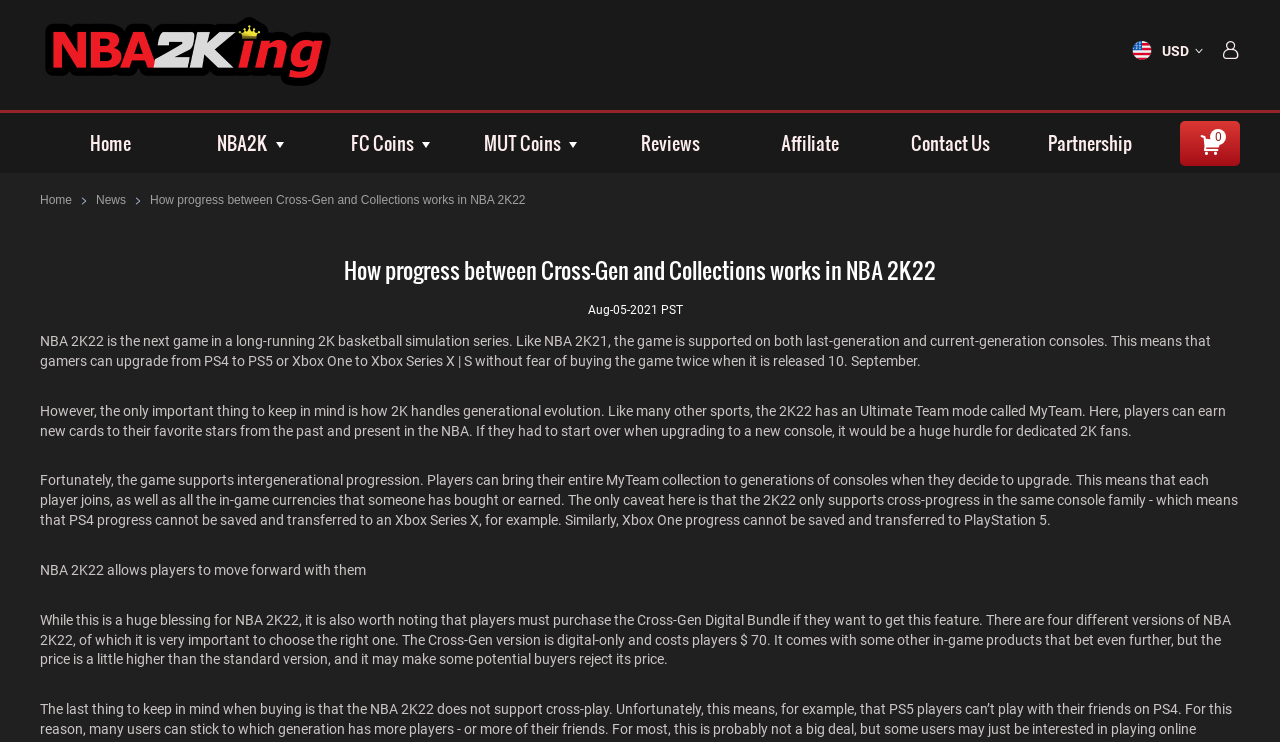Can you specify the bounding box coordinates of the area that needs to be clicked to fulfill the following instruction: "Click the 'Log in' button"?

[0.955, 0.055, 0.969, 0.08]